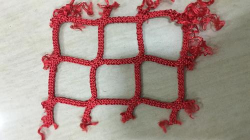What is the pattern of the safety net?
Give a detailed response to the question by analyzing the screenshot.

The caption describes the safety net as being 'intricately woven with a grid-like pattern', implying that the net's design features a regular, grid-like structure.